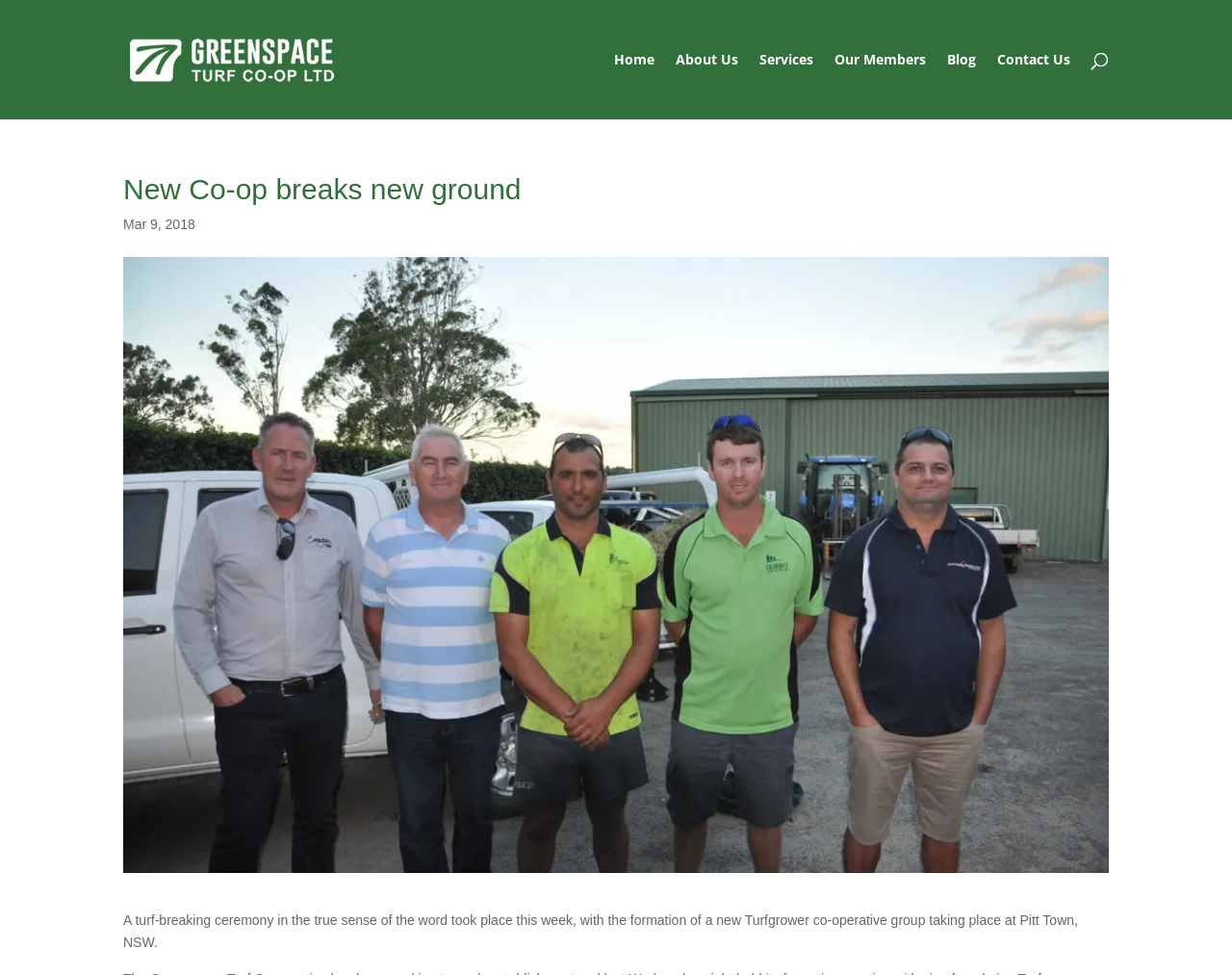Answer the question in a single word or phrase:
How many links are in the top navigation bar?

6